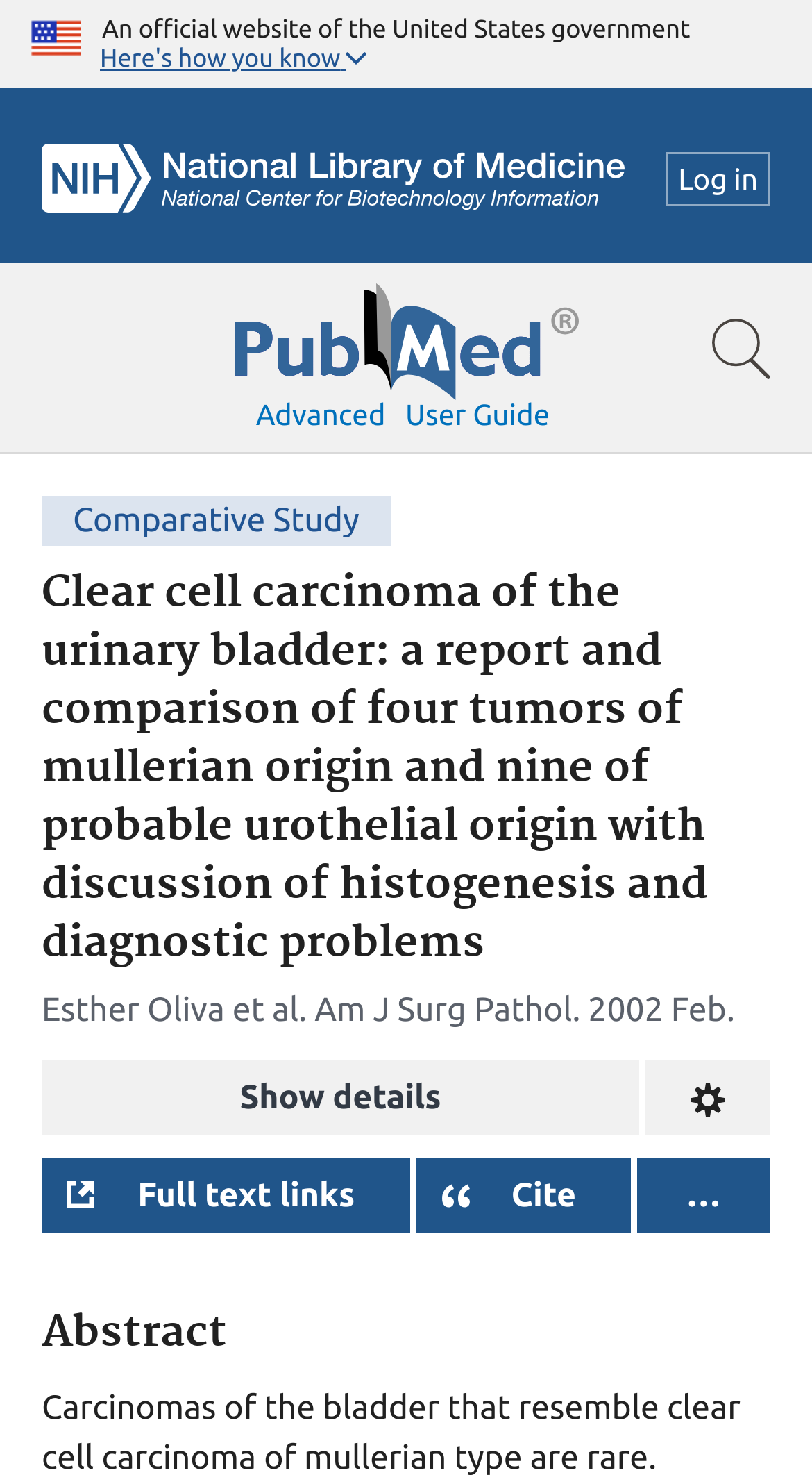Identify the bounding box coordinates for the region to click in order to carry out this instruction: "Show the full article details". Provide the coordinates using four float numbers between 0 and 1, formatted as [left, top, right, bottom].

[0.051, 0.719, 0.787, 0.77]